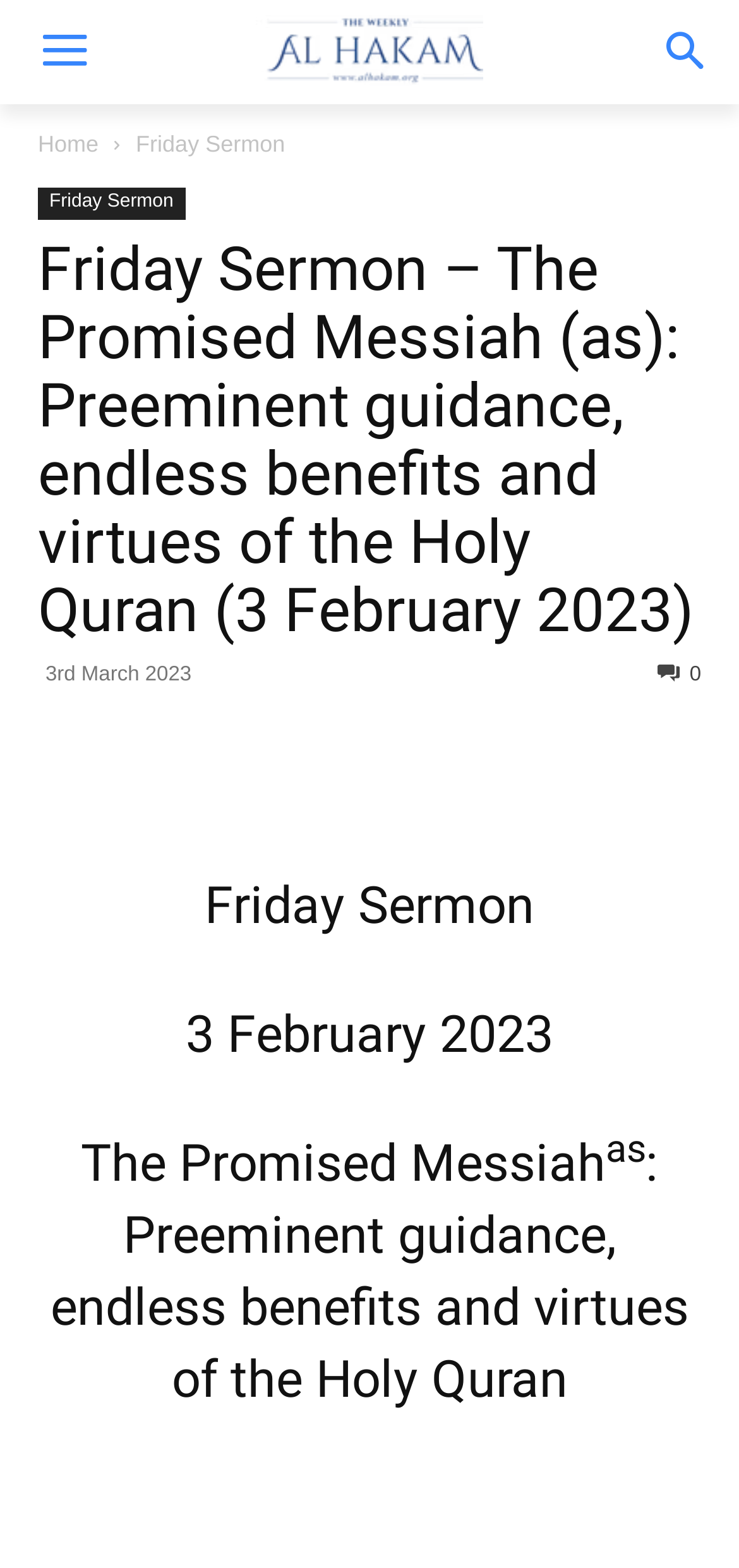Please provide the bounding box coordinates for the element that needs to be clicked to perform the following instruction: "Click the Facebook link". The coordinates should be given as four float numbers between 0 and 1, i.e., [left, top, right, bottom].

[0.213, 0.462, 0.315, 0.51]